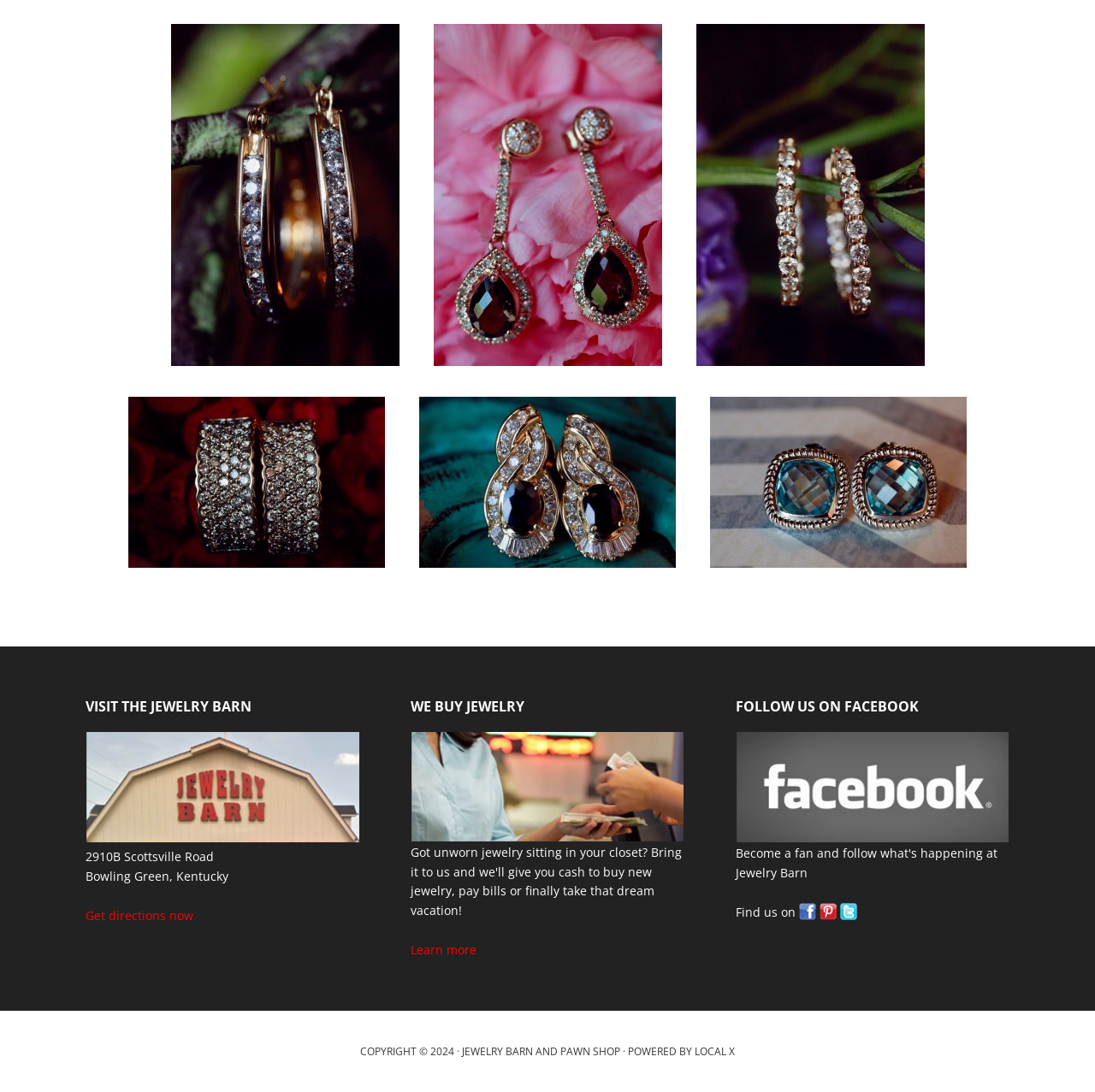Provide the bounding box coordinates of the area you need to click to execute the following instruction: "Get directions now".

[0.078, 0.83, 0.177, 0.848]